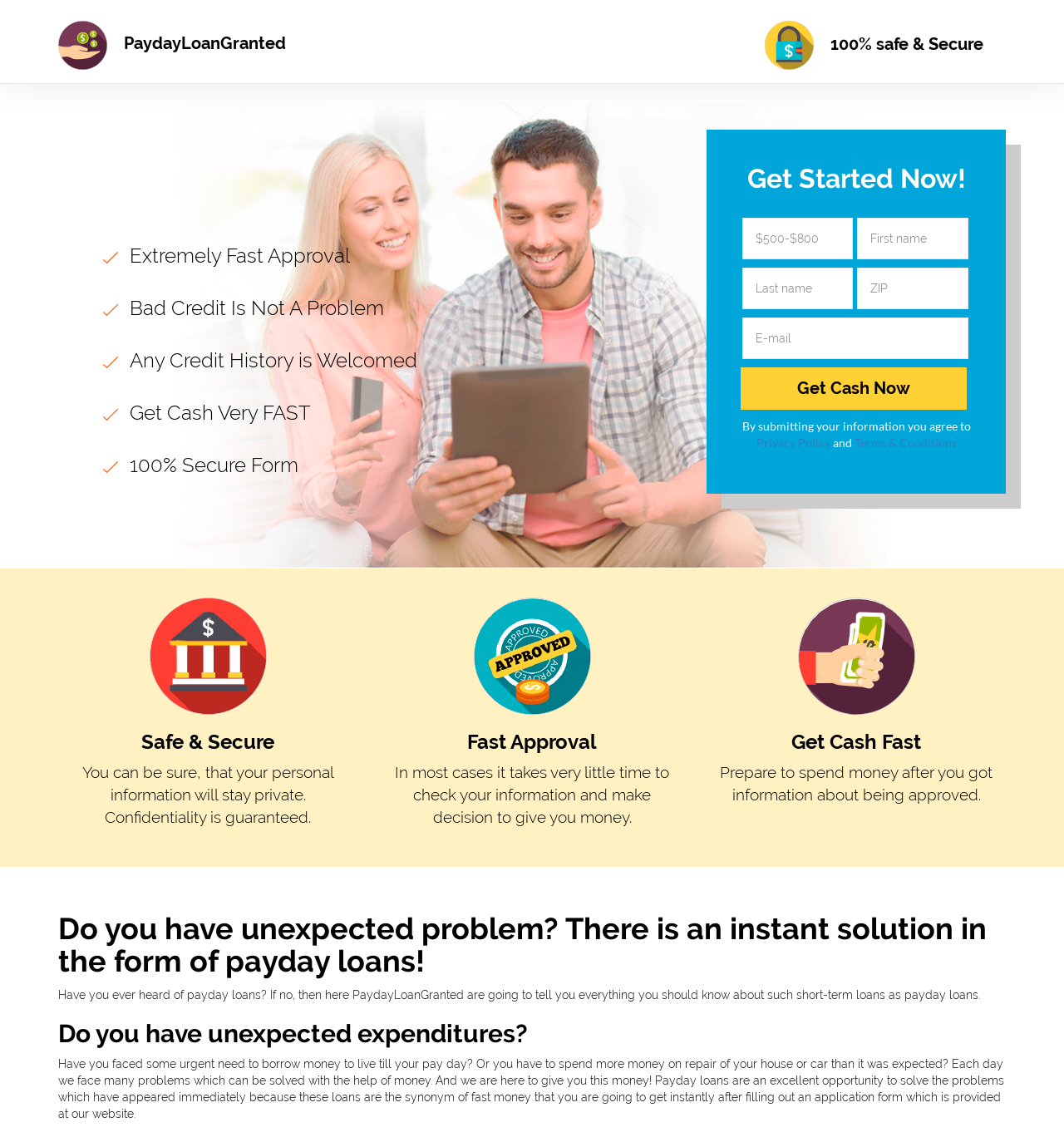How many textboxes are there on the form?
Kindly offer a detailed explanation using the data available in the image.

By examining the webpage structure, I found five textboxes on the form: one for the loan amount, first name, last name, ZIP, and E-mail.